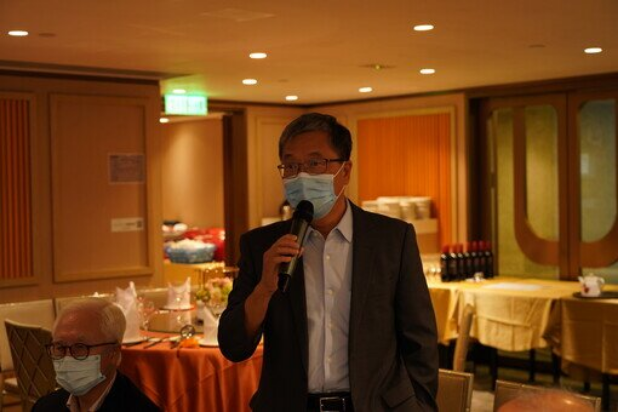Provide an in-depth description of all elements within the image.

The image captures a moment during the 22nd Annual General Meeting (AGM) and Anniversary Dinner, where a speaker is addressing the attendees. The speaker, wearing glasses and a mask, stands confidently while holding a microphone, engaging with the audience in a well-decorated banquet hall. Behind him, elegantly set tables adorned with tableware and decorations can be seen, hinting at the celebratory nature of the event. The background features warm lighting and a glimpse of food arrangements, contributing to the festive atmosphere. The setting reflects an organized and formal gathering, emphasizing the importance of the occasion.